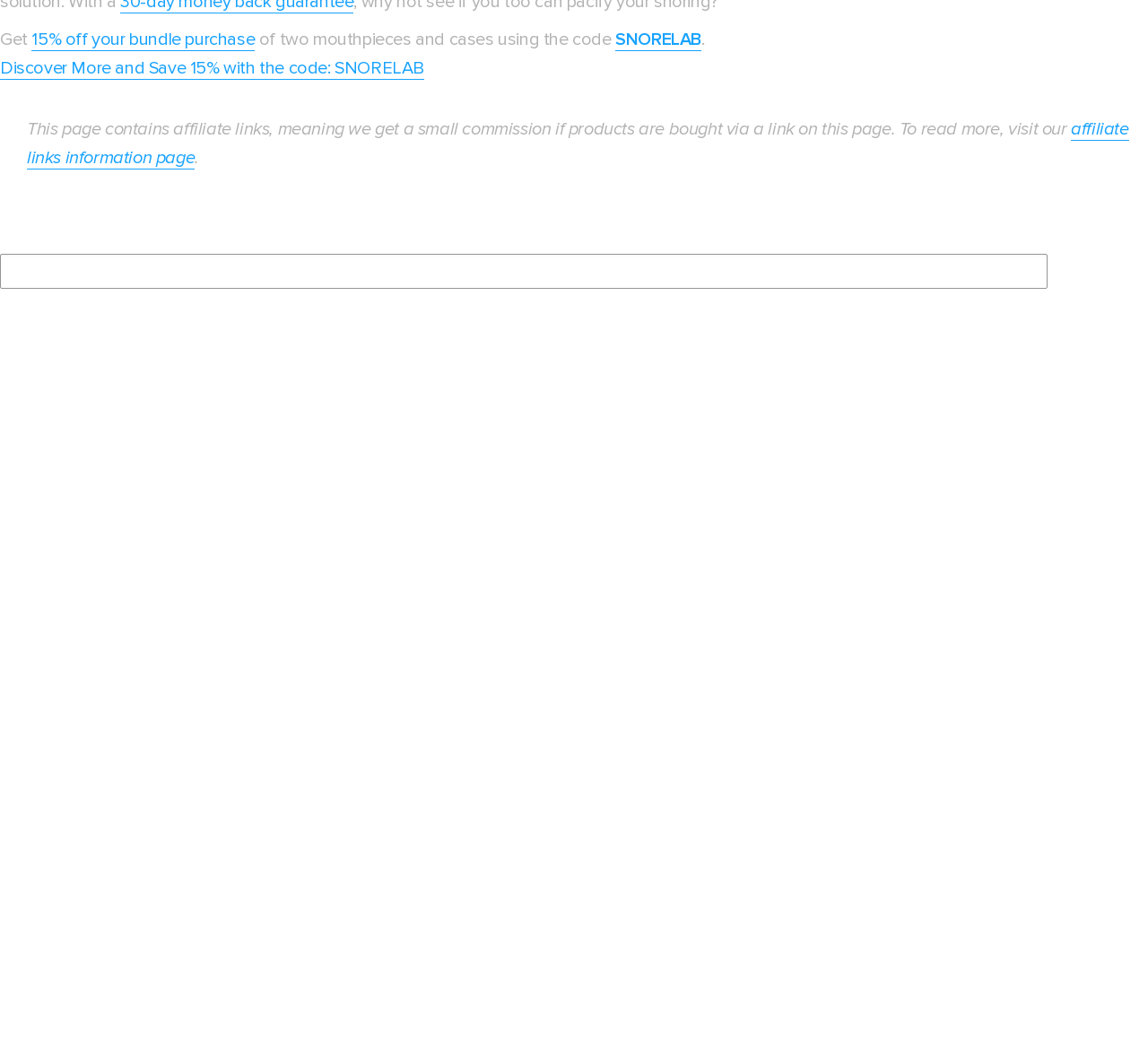What is the purpose of the affiliate links on this page?
Using the visual information, reply with a single word or short phrase.

To earn commission